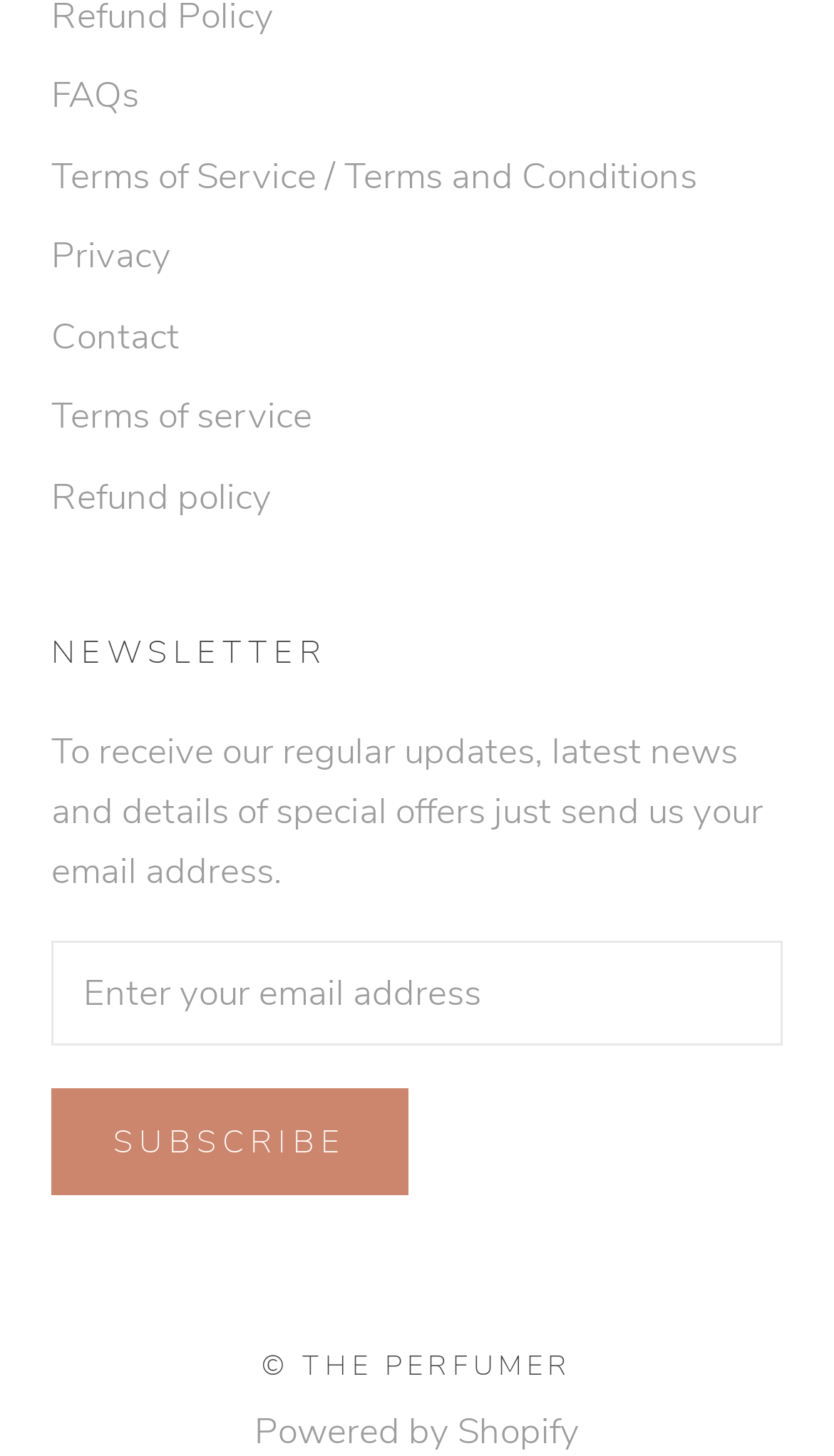Show me the bounding box coordinates of the clickable region to achieve the task as per the instruction: "Enter your email address".

[0.062, 0.646, 0.938, 0.718]